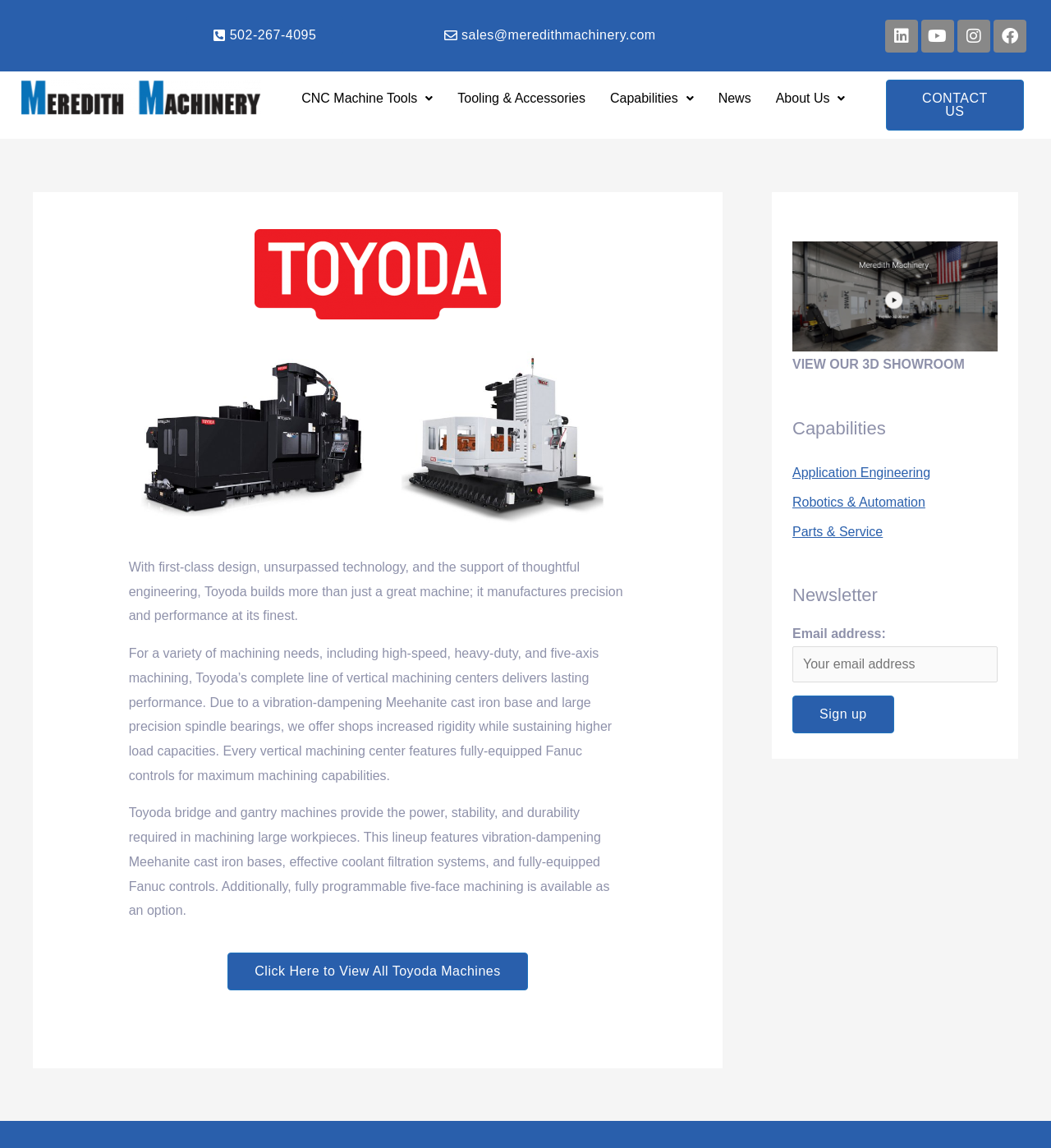How many social media links are there?
Please provide a comprehensive answer based on the information in the image.

The social media links can be found at the top right corner of the webpage. There are four links: 'Linkedin', 'Youtube', 'Instagram', and 'Facebook', each with a unique icon and bounding box coordinates.